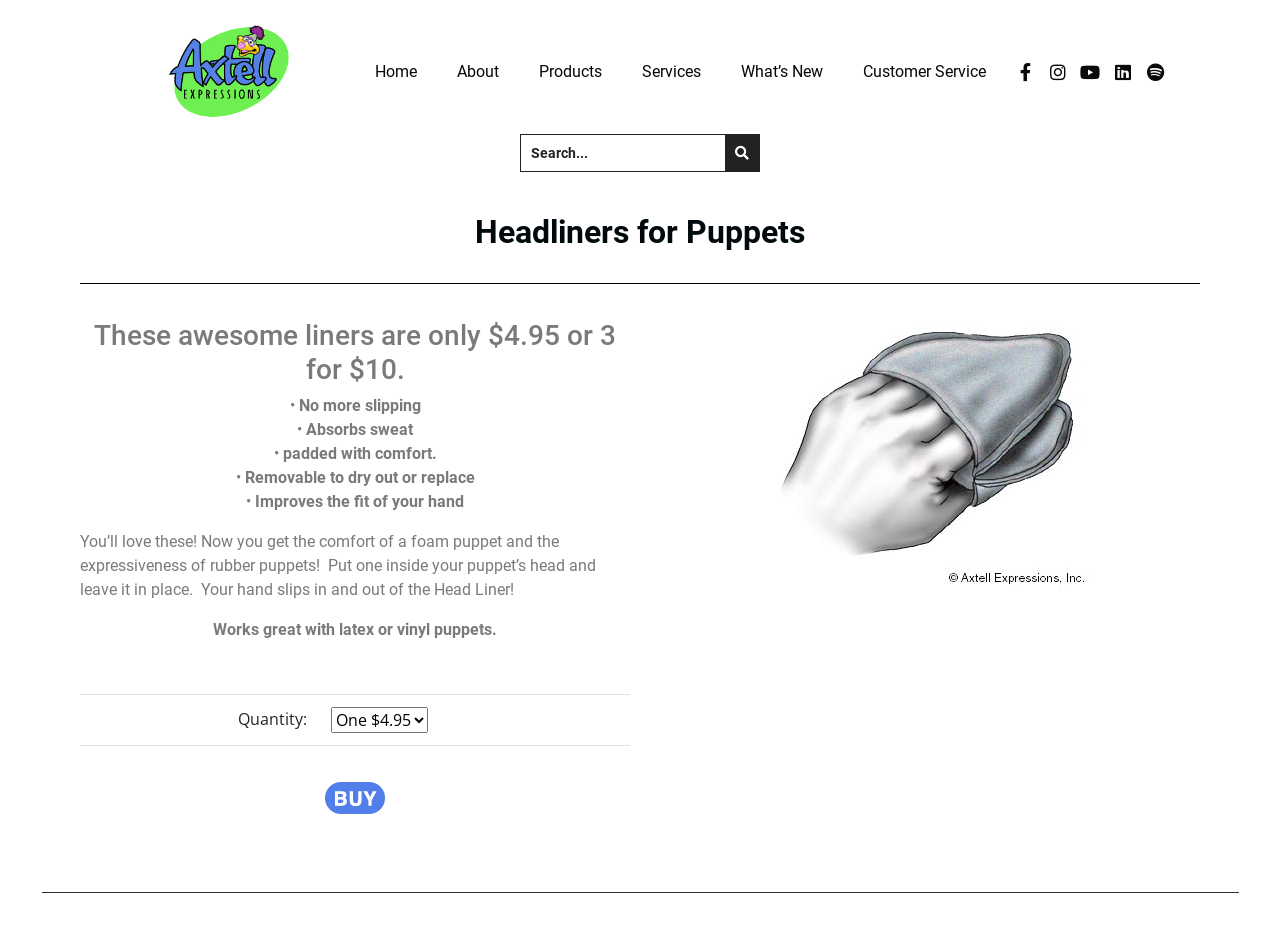What is the benefit of using a Headliner?
Please provide a comprehensive answer based on the visual information in the image.

According to the webpage, one of the benefits of using a Headliner is that it 'Improves the fit of your hand' and is 'padded with comfort'. This suggests that using a Headliner will make the puppet more comfortable to use.